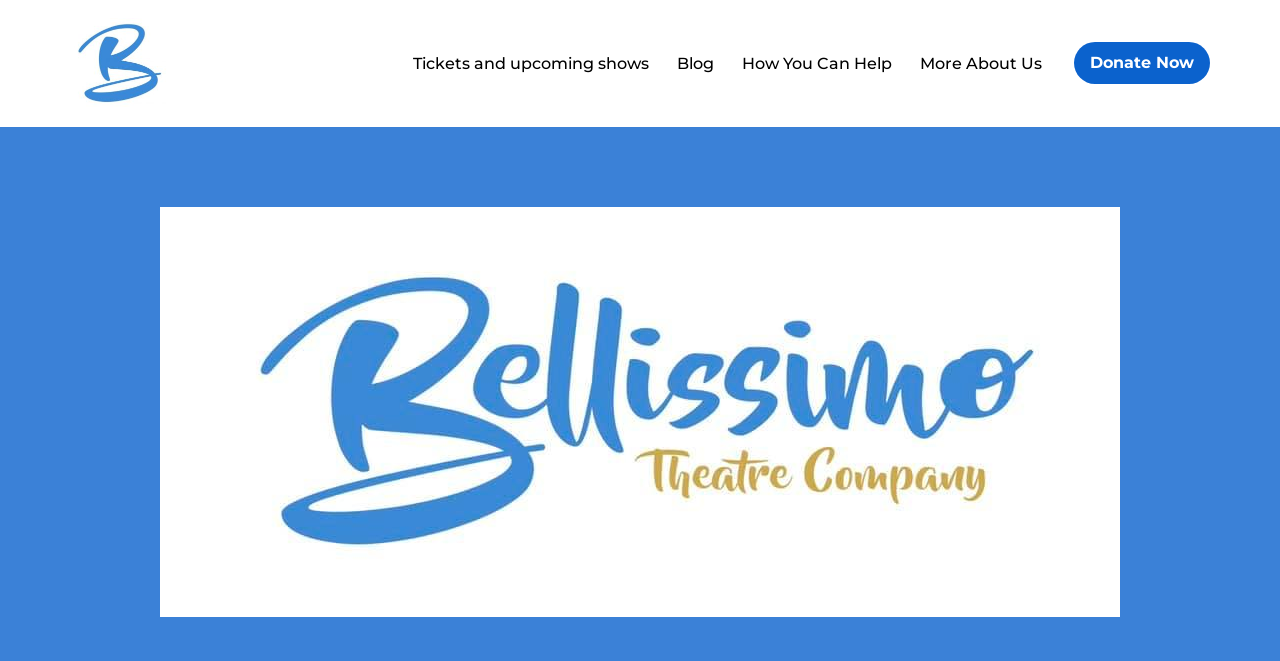Using the provided description: "How You Can Help", find the bounding box coordinates of the corresponding UI element. The output should be four float numbers between 0 and 1, in the format [left, top, right, bottom].

[0.58, 0.076, 0.697, 0.116]